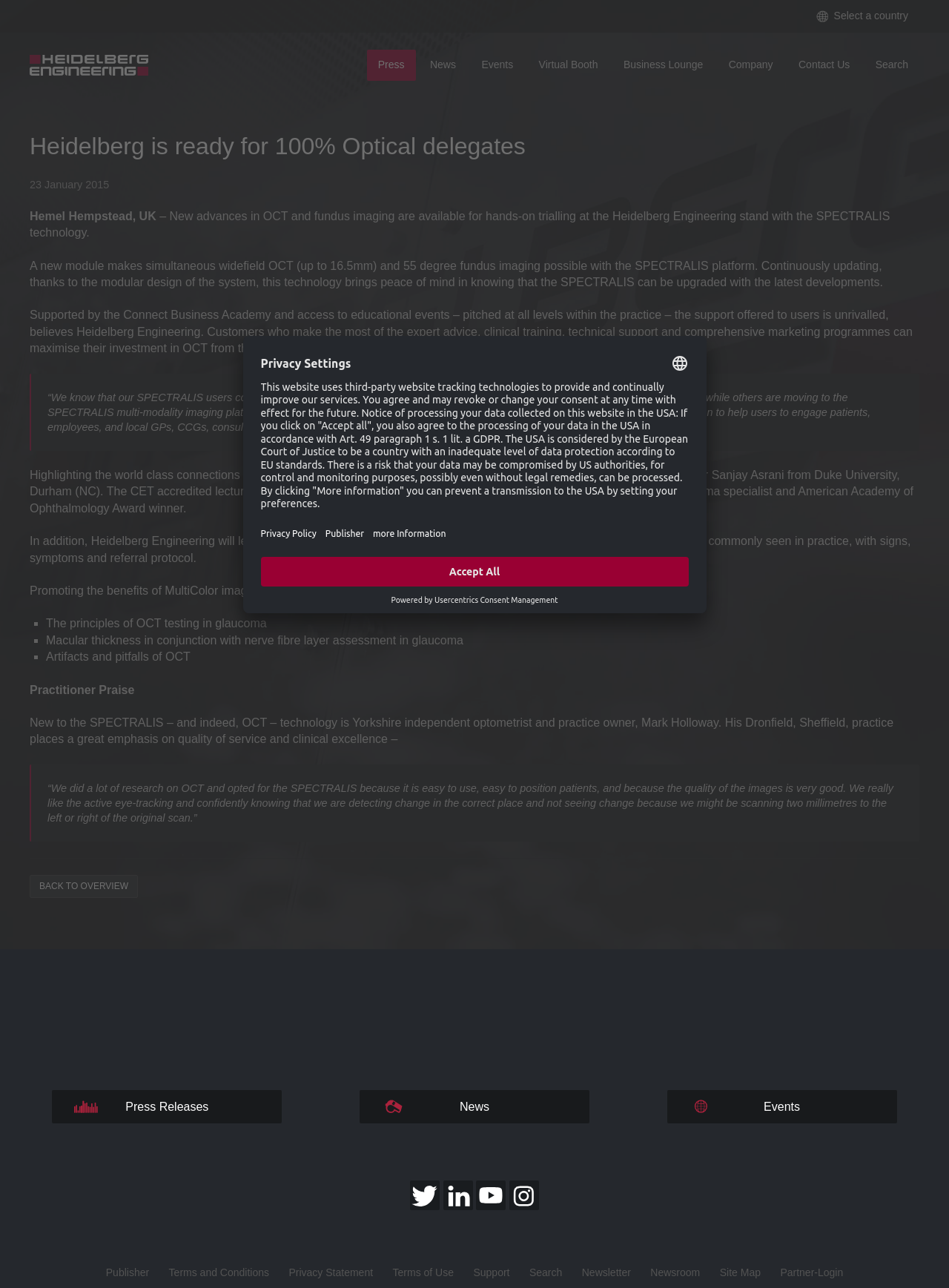Provide the bounding box coordinates in the format (top-left x, top-left y, bottom-right x, bottom-right y). All values are floating point numbers between 0 and 1. Determine the bounding box coordinate of the UI element described as: Participants' Guide

None